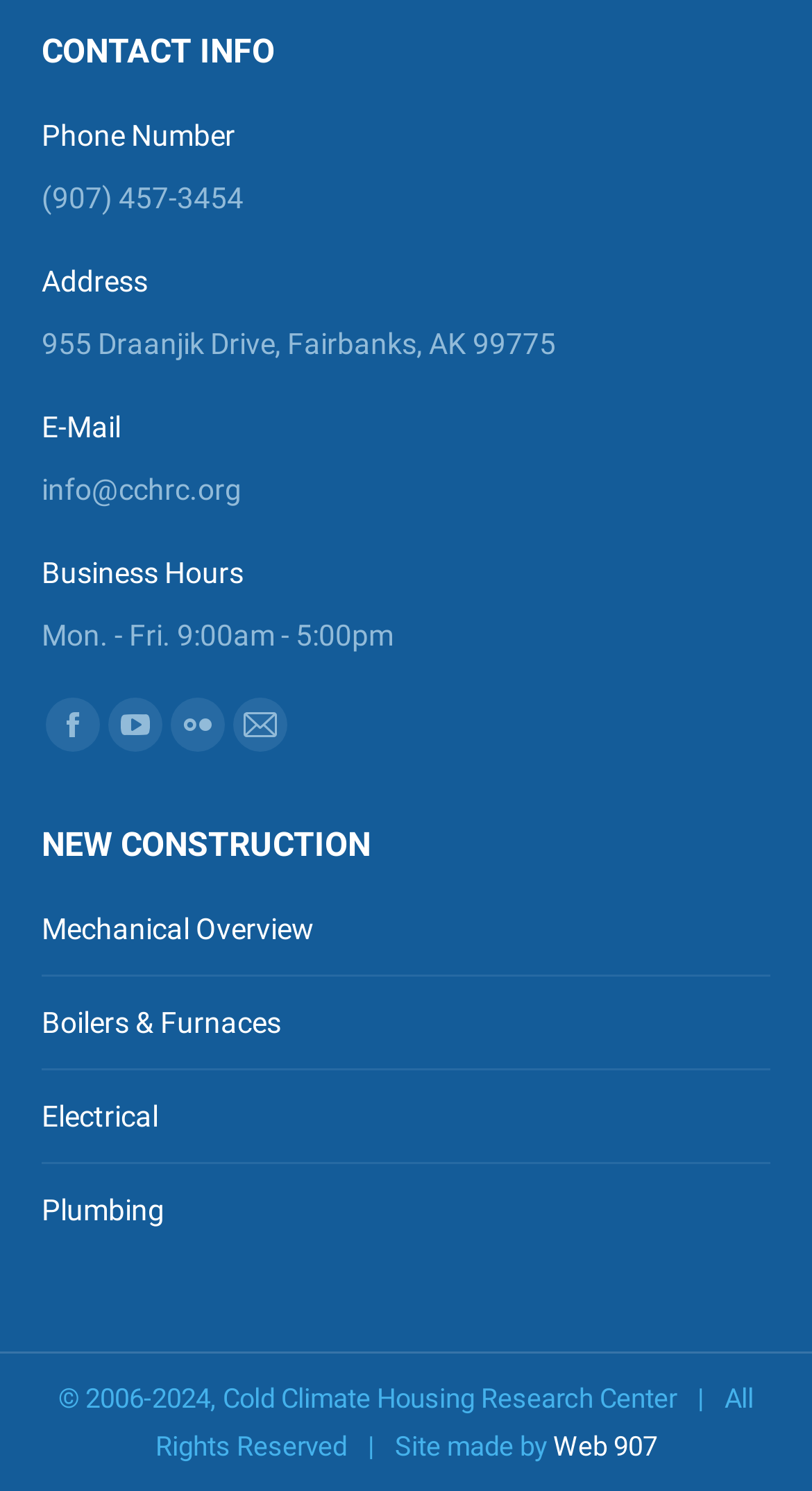Determine the bounding box coordinates for the area that needs to be clicked to fulfill this task: "Visit Web 907". The coordinates must be given as four float numbers between 0 and 1, i.e., [left, top, right, bottom].

[0.681, 0.96, 0.809, 0.981]